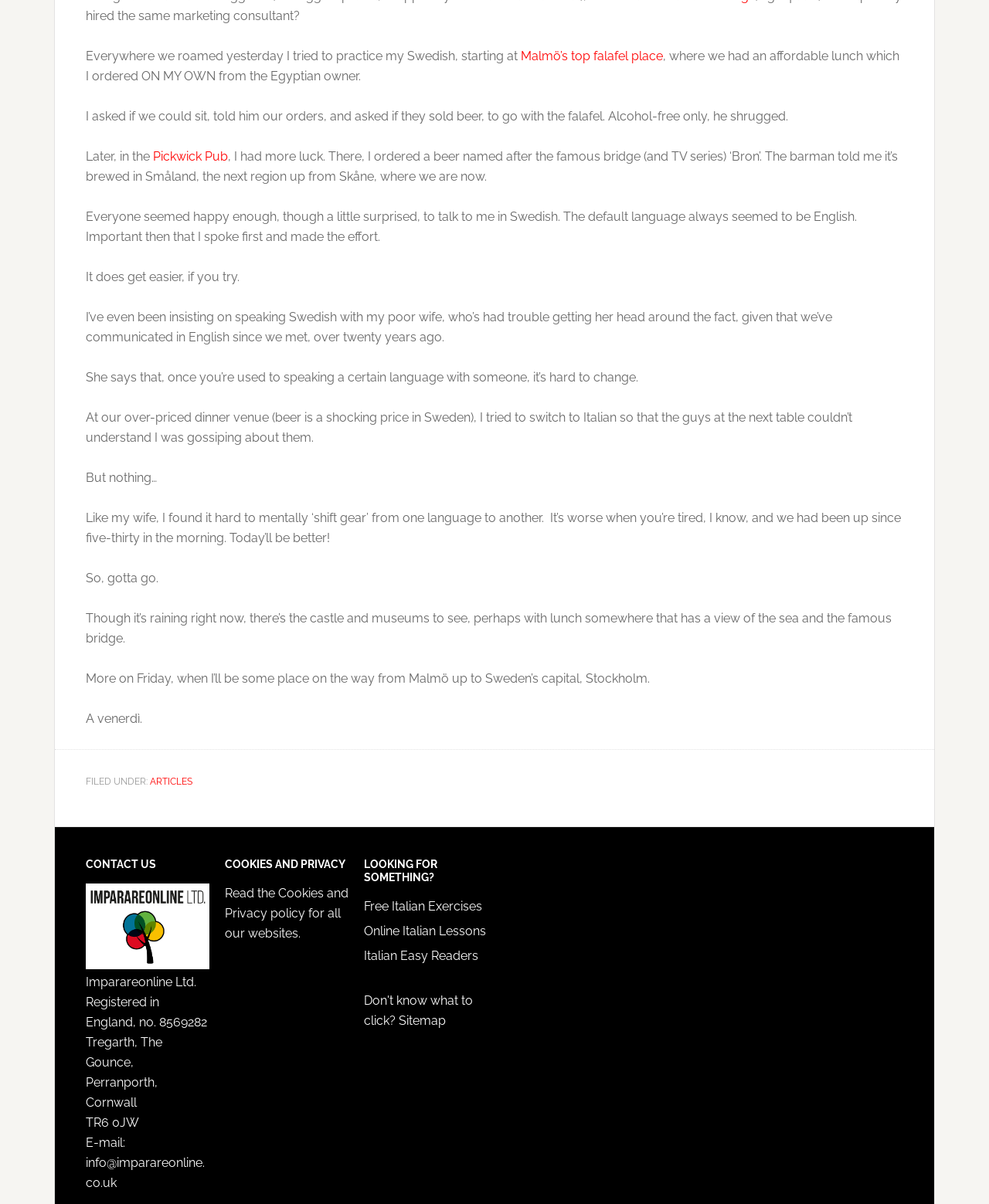Specify the bounding box coordinates of the element's region that should be clicked to achieve the following instruction: "Read 'ARTICLES'". The bounding box coordinates consist of four float numbers between 0 and 1, in the format [left, top, right, bottom].

[0.152, 0.644, 0.195, 0.653]